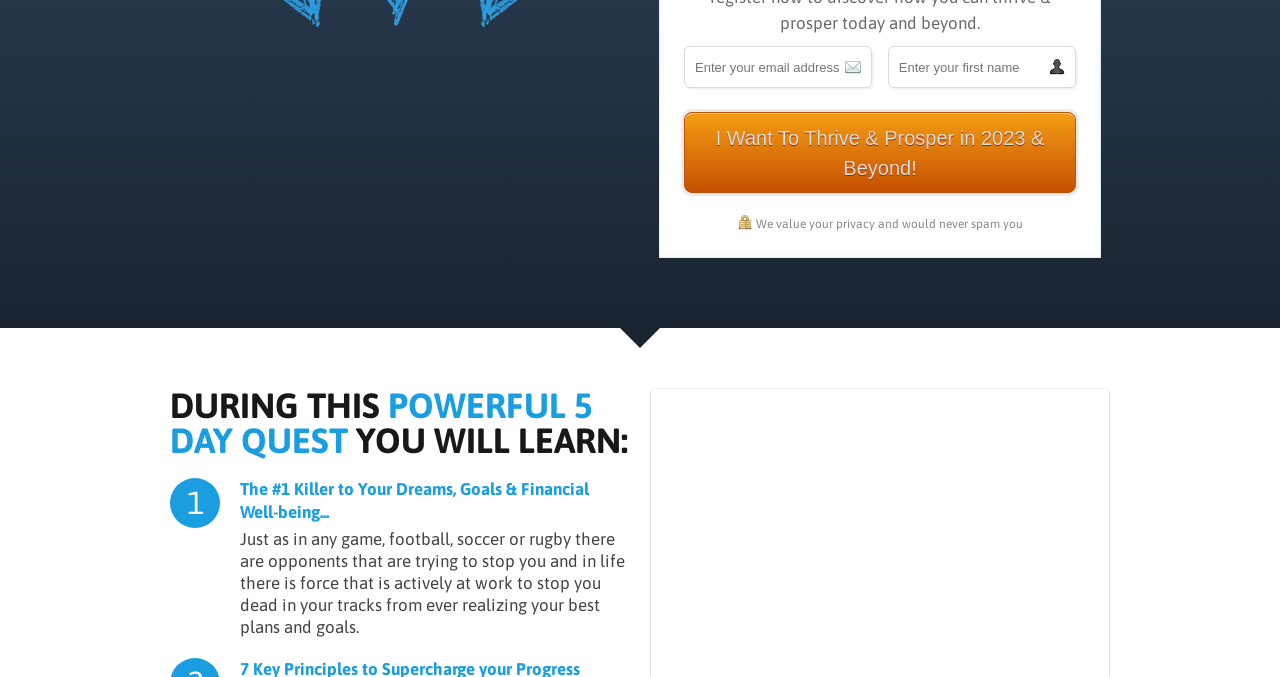What is the purpose of the 5-day quest?
Provide a detailed answer to the question using information from the image.

Based on the webpage, the 5-day quest is mentioned in the heading 'DURING THIS POWERFUL 5 DAY QUEST YOU WILL LEARN:', which suggests that the purpose of the quest is to learn and thrive. The subsequent text also mentions learning about the '#1 Killer to Your Dreams, Goals & Financial Well-being...' and overcoming obstacles, further supporting this answer.